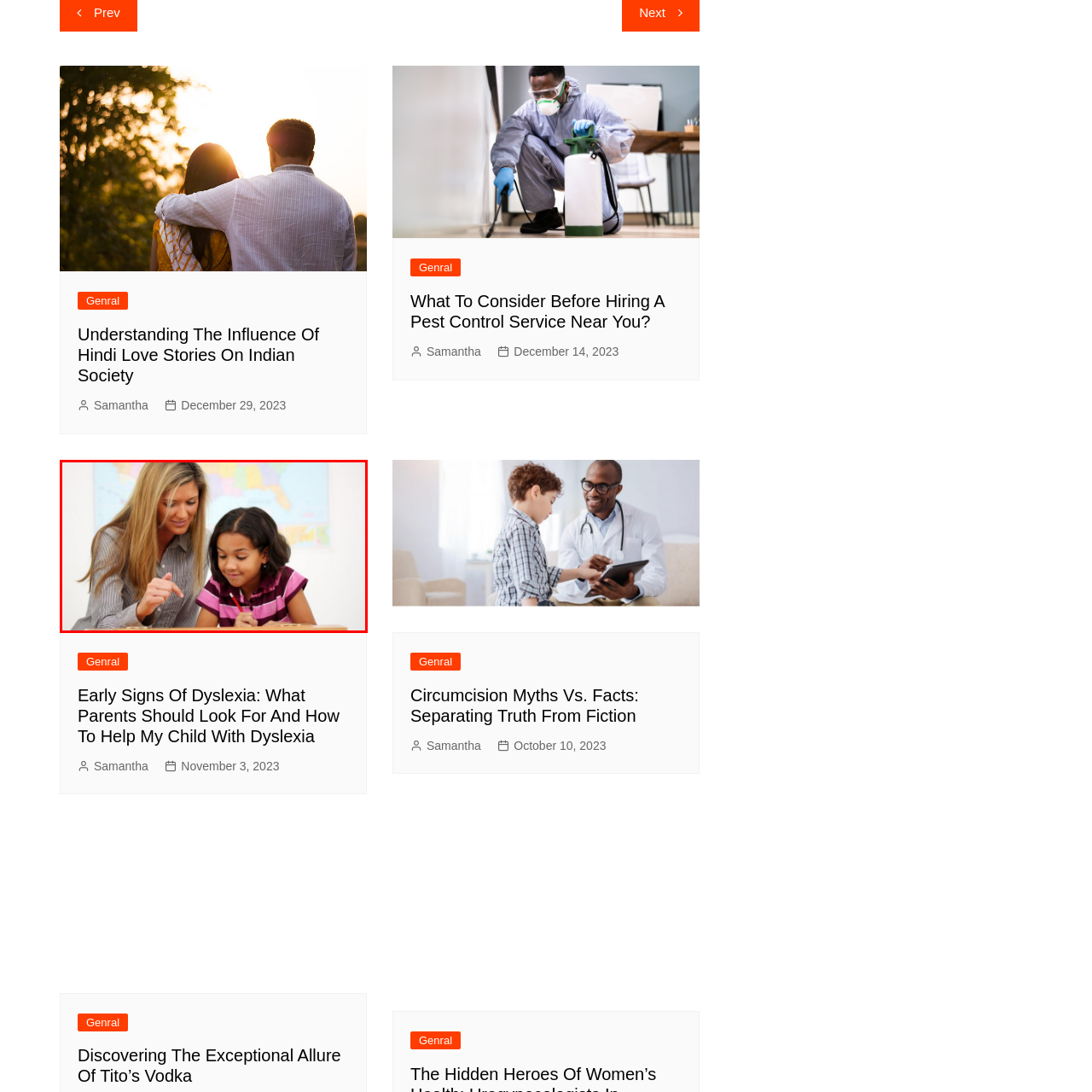Check the highlighted part in pink, What is the girl's expression in the image? 
Use a single word or phrase for your answer.

Curious and enthusiastic